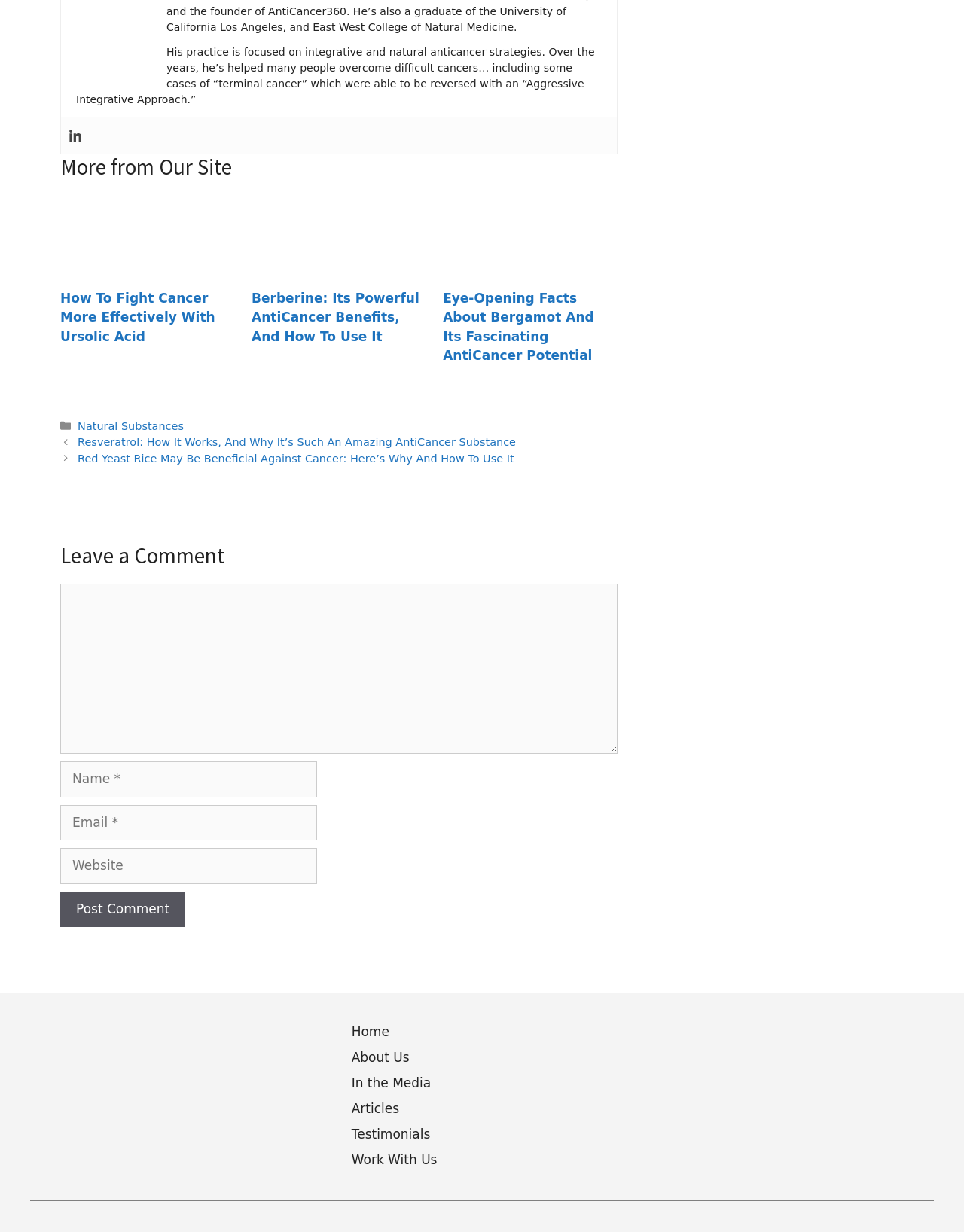Identify the bounding box coordinates of the clickable region to carry out the given instruction: "Click on the 'Post Comment' button".

[0.062, 0.724, 0.192, 0.753]